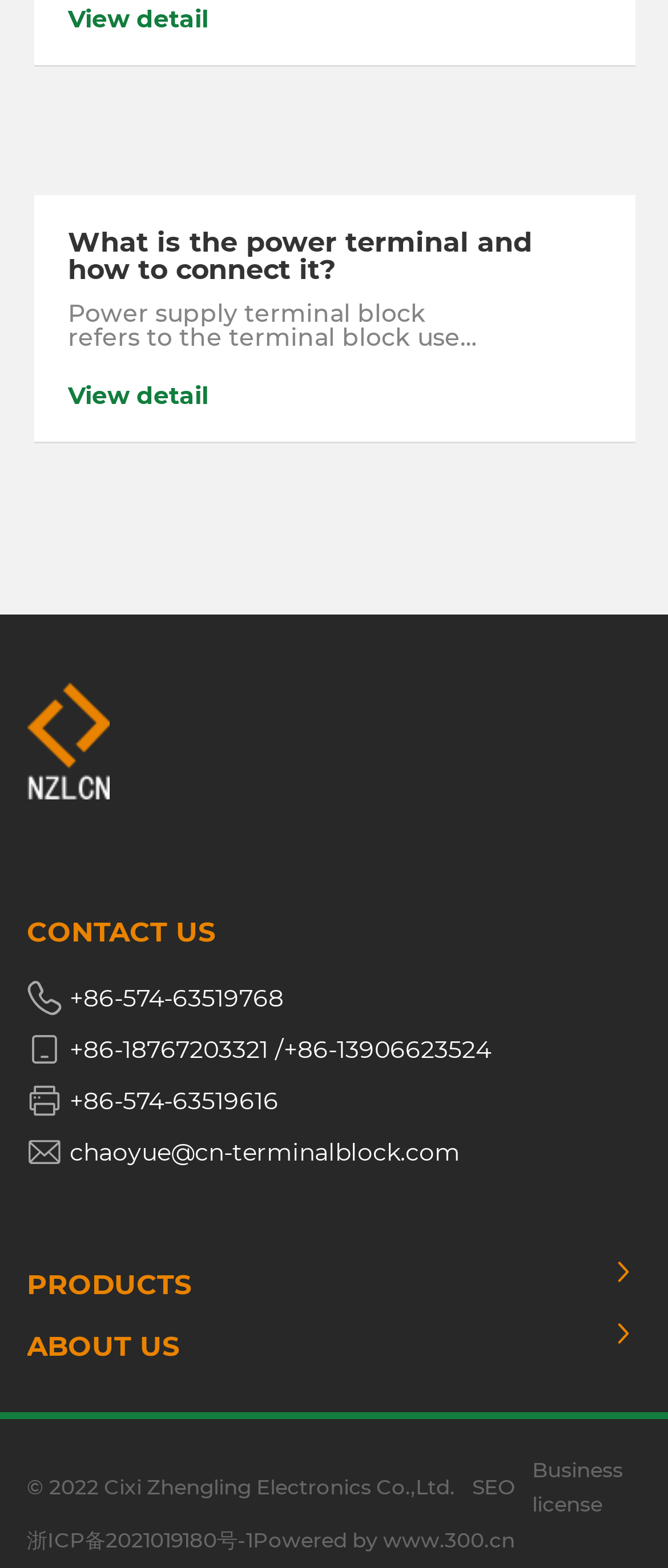Please locate the bounding box coordinates of the element that should be clicked to complete the given instruction: "Click the 'Allow All Cookies' button".

None